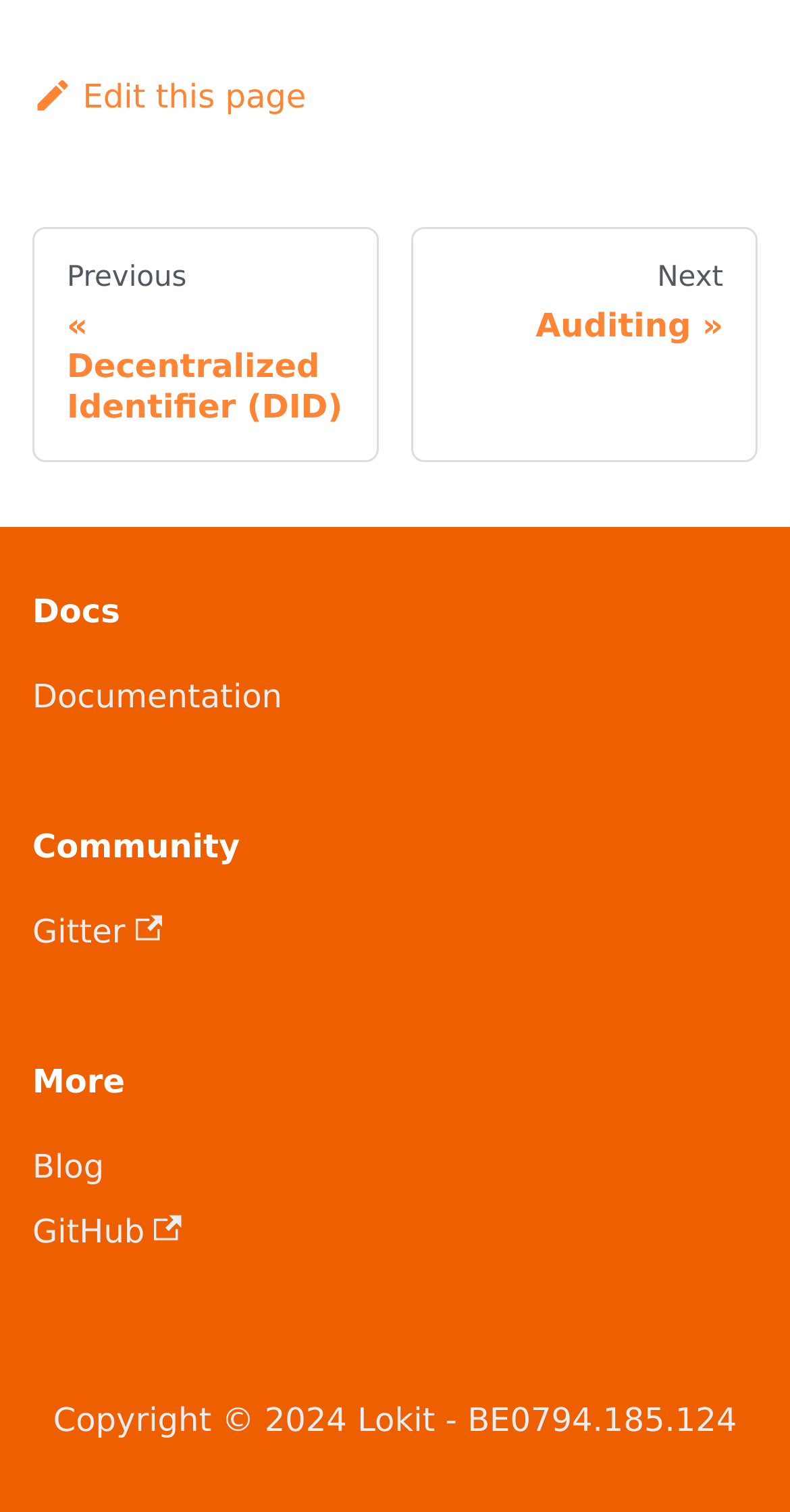Find the bounding box coordinates for the HTML element described in this sentence: "Edit this page". Provide the coordinates as four float numbers between 0 and 1, in the format [left, top, right, bottom].

[0.041, 0.05, 0.387, 0.076]